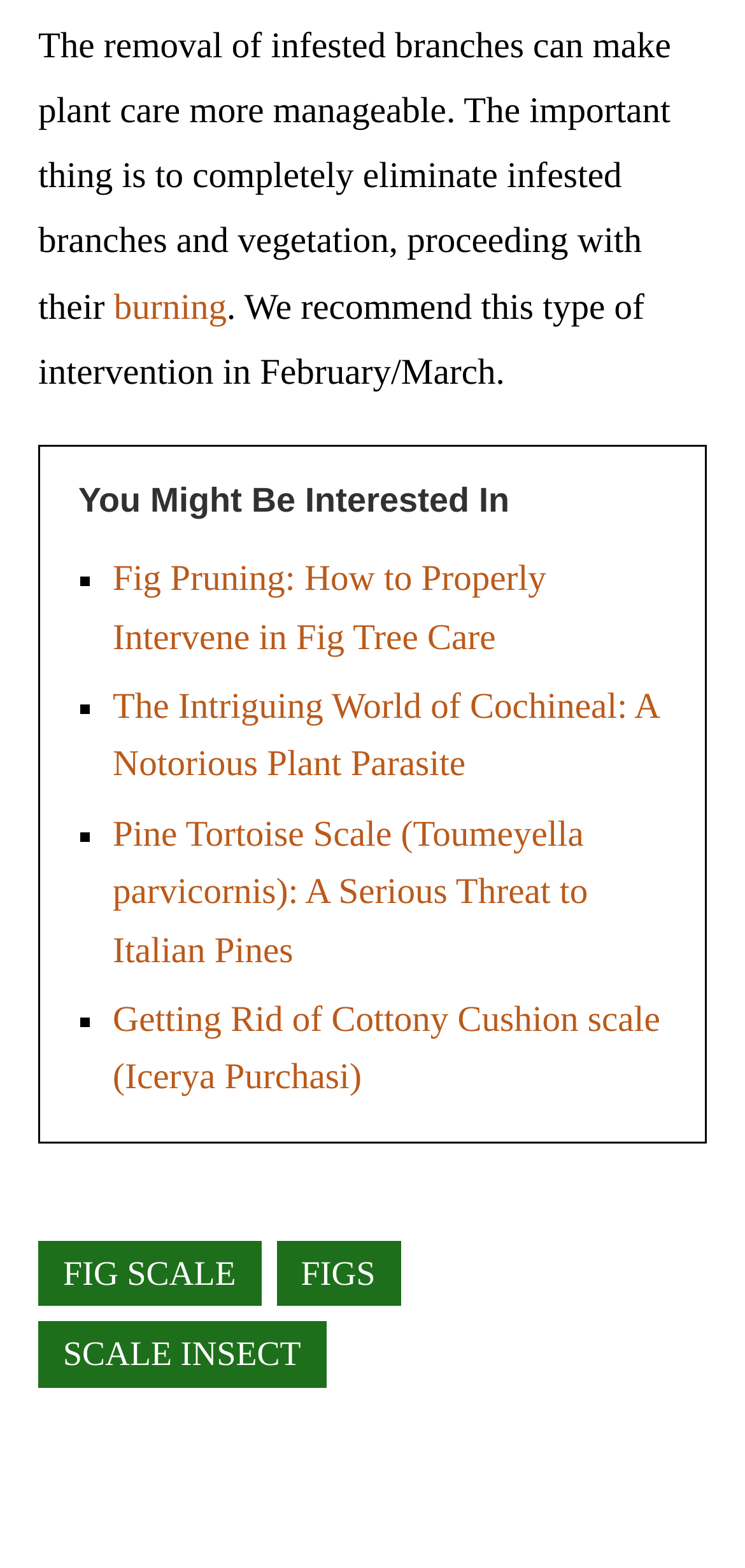Could you provide the bounding box coordinates for the portion of the screen to click to complete this instruction: "learn about getting rid of cottony cushion scale"?

[0.151, 0.638, 0.886, 0.701]